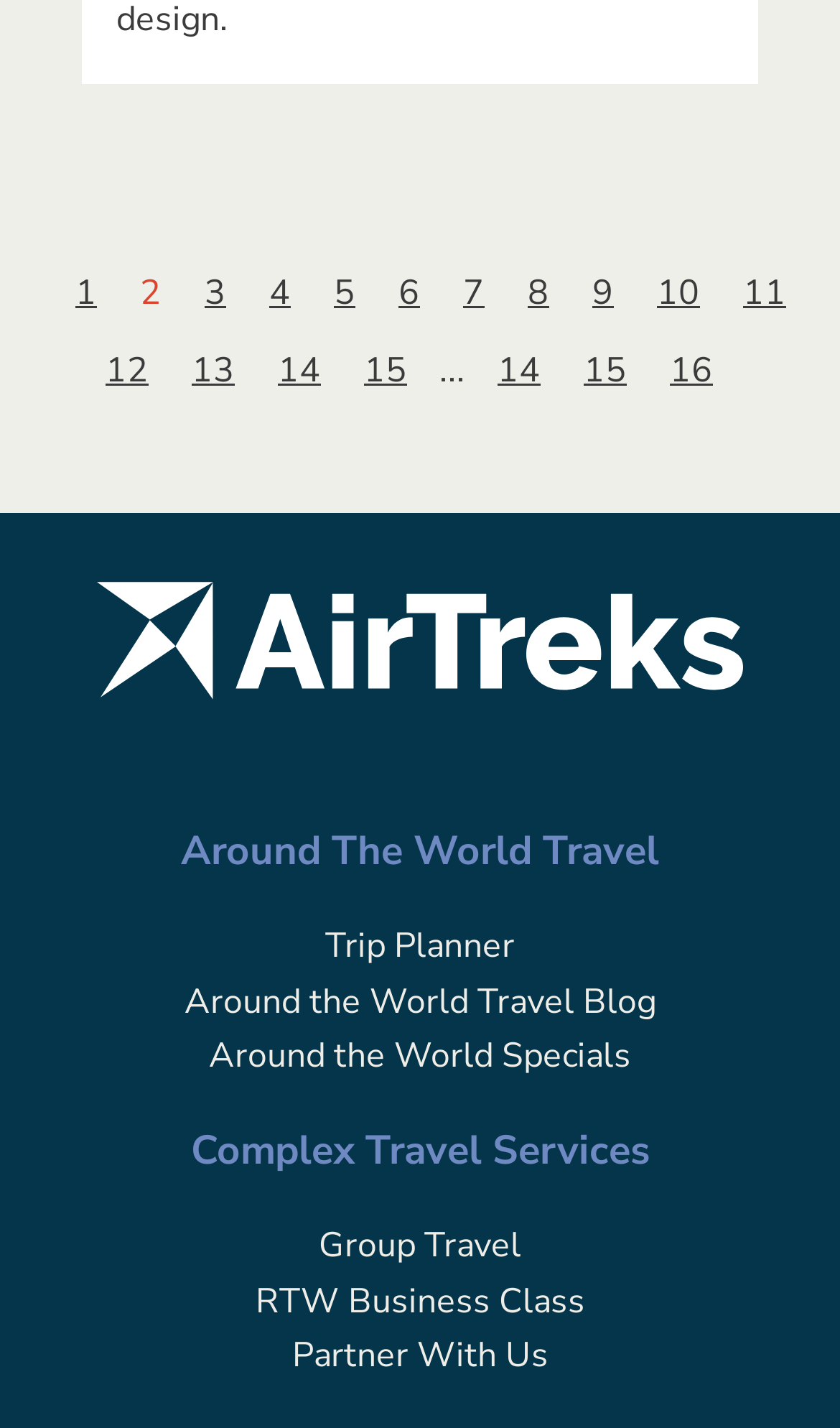How many links are there under 'Around The World Travel'?
Examine the webpage screenshot and provide an in-depth answer to the question.

I counted the number of links under the heading 'Around The World Travel' and found three links: 'Trip Planner', 'Around the World Travel Blog', and 'Around the World Specials'.